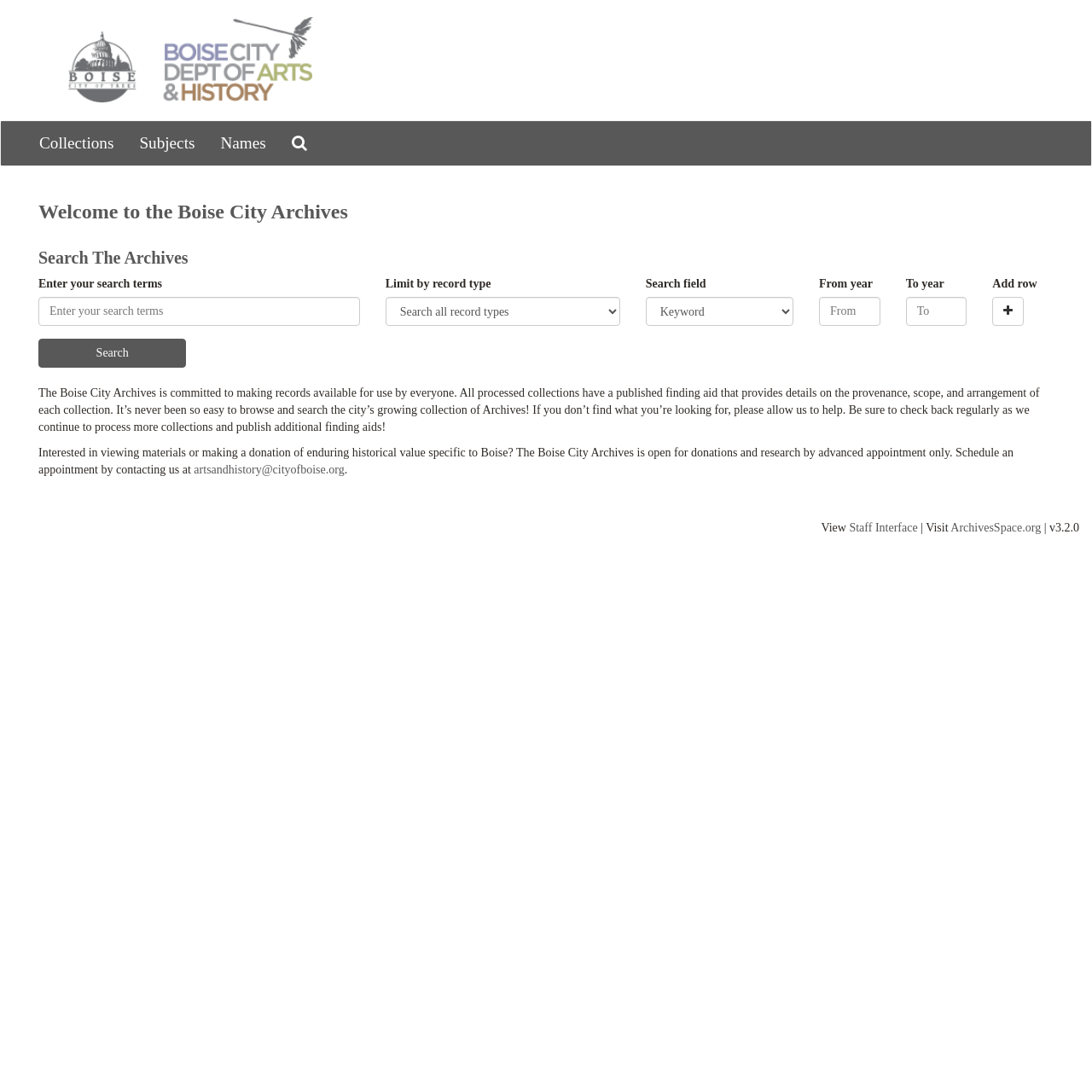Generate a comprehensive description of the webpage.

The webpage is about the Boise Department of Arts and History, specifically the Boise City Archives. At the top, there is a logo image and a link with the same name, "Boise Dept of Arts & History". Below this, there is a top-level navigation menu with four links: "Collections", "Subjects", "Names", and "Search The Archives".

The main content of the page is divided into two sections. The first section has a heading "Welcome to the Boise City Archives" and a search form with several fields, including a text box to enter search terms, a combobox to limit the search by record type, and fields to specify a date range. There is also a button to add a search row and a search button.

The second section has two paragraphs of text. The first paragraph explains that the Boise City Archives makes records available for use by everyone and provides details on how to browse and search the collections. The second paragraph invites users to view materials or make a donation of historical value and provides contact information to schedule an appointment.

At the bottom of the page, there are three links: "Staff Interface", "ArchivesSpace.org", and an email address "artsandhistory@cityofboise.org". There is also a version number "v3.2.0" at the very bottom.